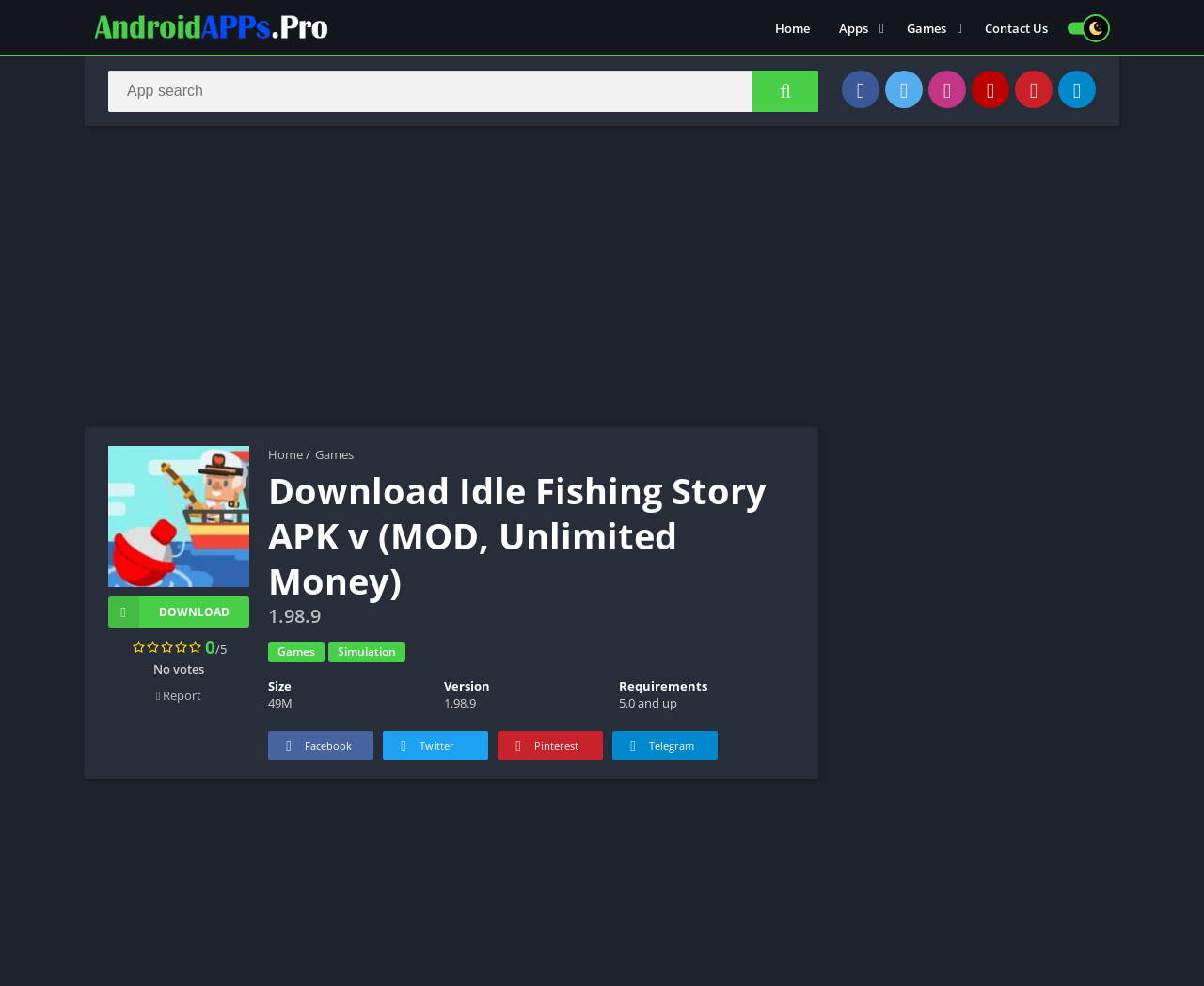Respond to the question with just a single word or phrase: 
What is the minimum Android version required to run Idle Fishing Story?

5.0 and up